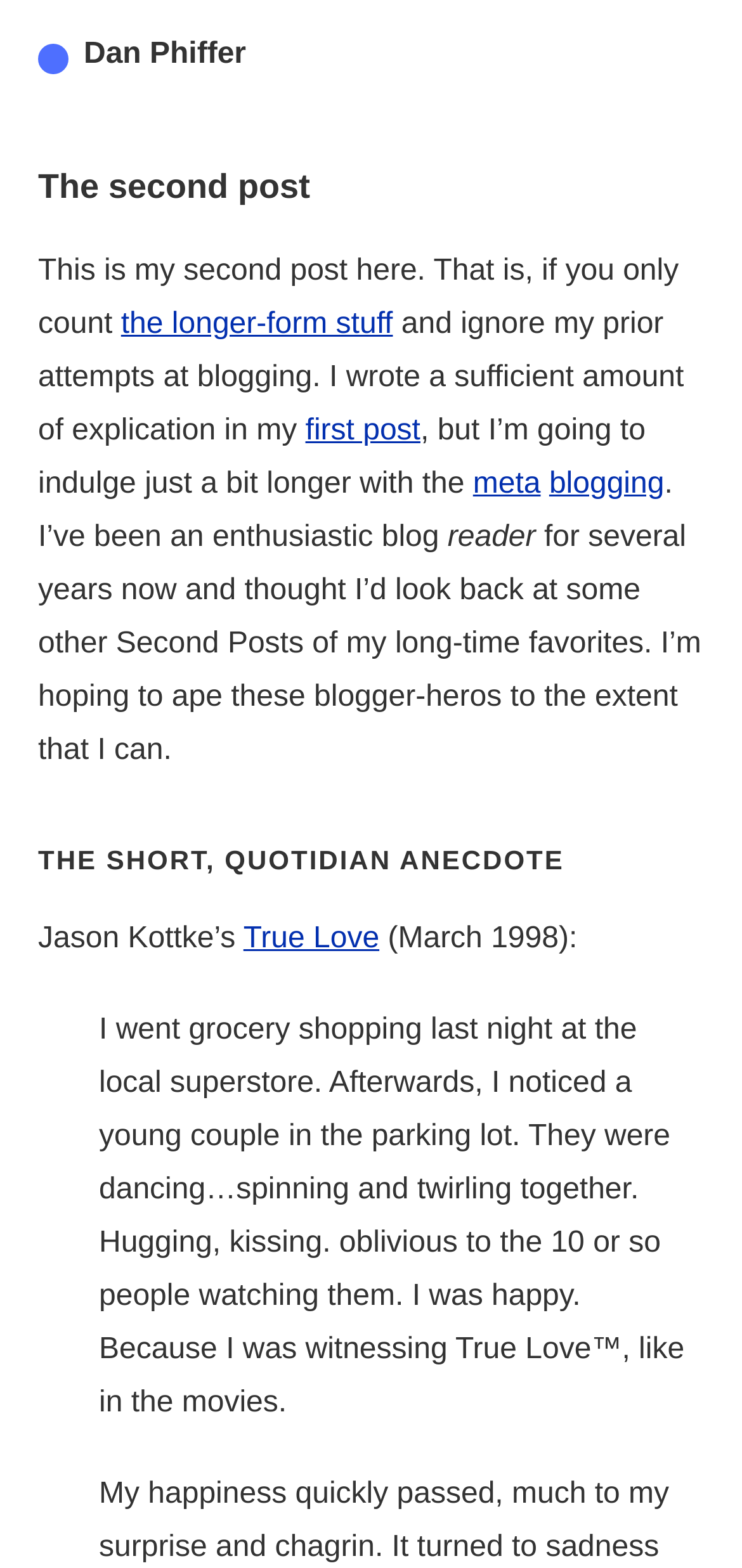Using the provided description: "the longer-form stuff", find the bounding box coordinates of the corresponding UI element. The output should be four float numbers between 0 and 1, in the format [left, top, right, bottom].

[0.163, 0.197, 0.529, 0.217]